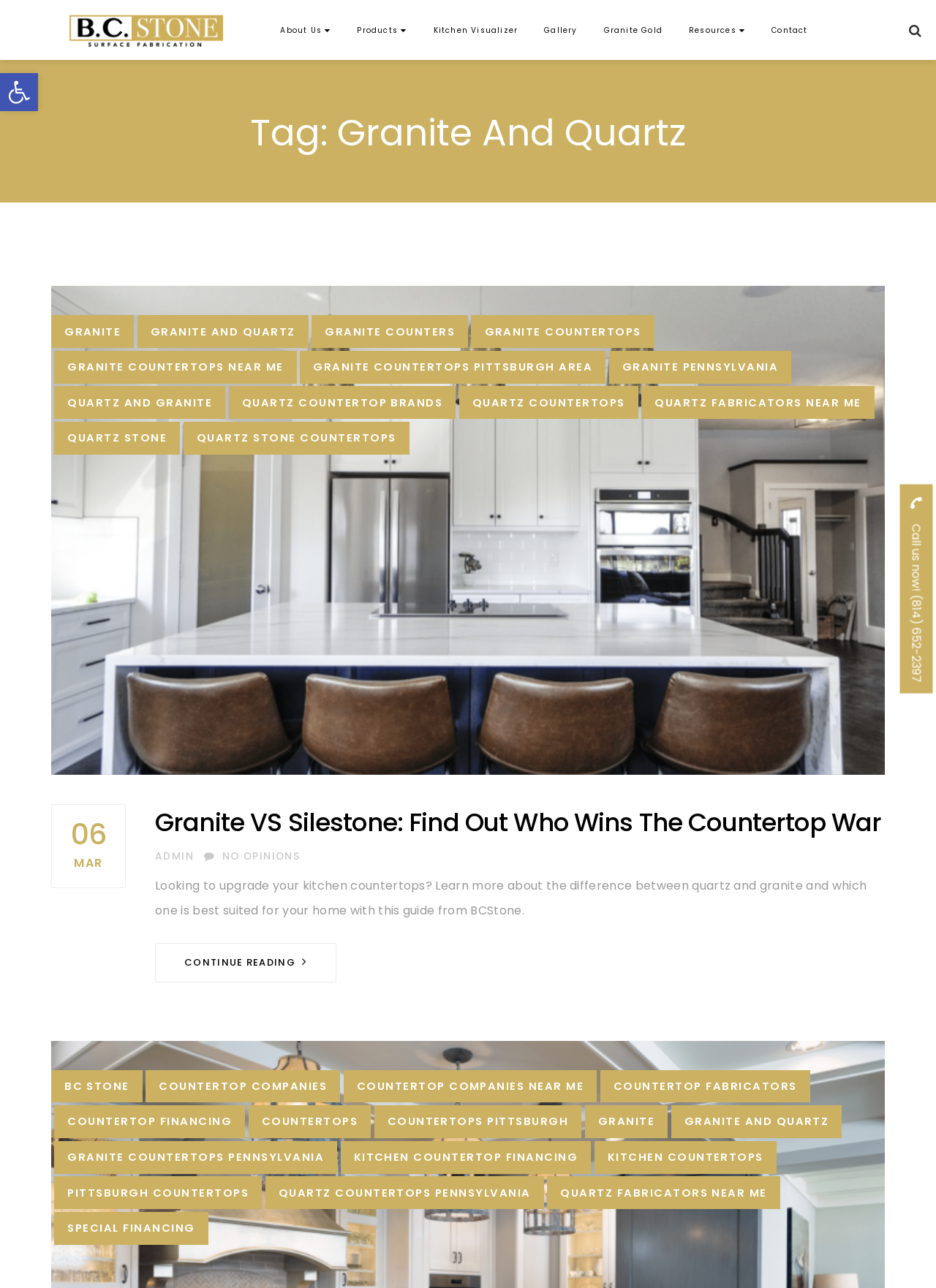Calculate the bounding box coordinates for the UI element based on the following description: "Call us now! (814) 652-2397". Ensure the coordinates are four float numbers between 0 and 1, i.e., [left, top, right, bottom].

[0.96, 0.375, 0.998, 0.539]